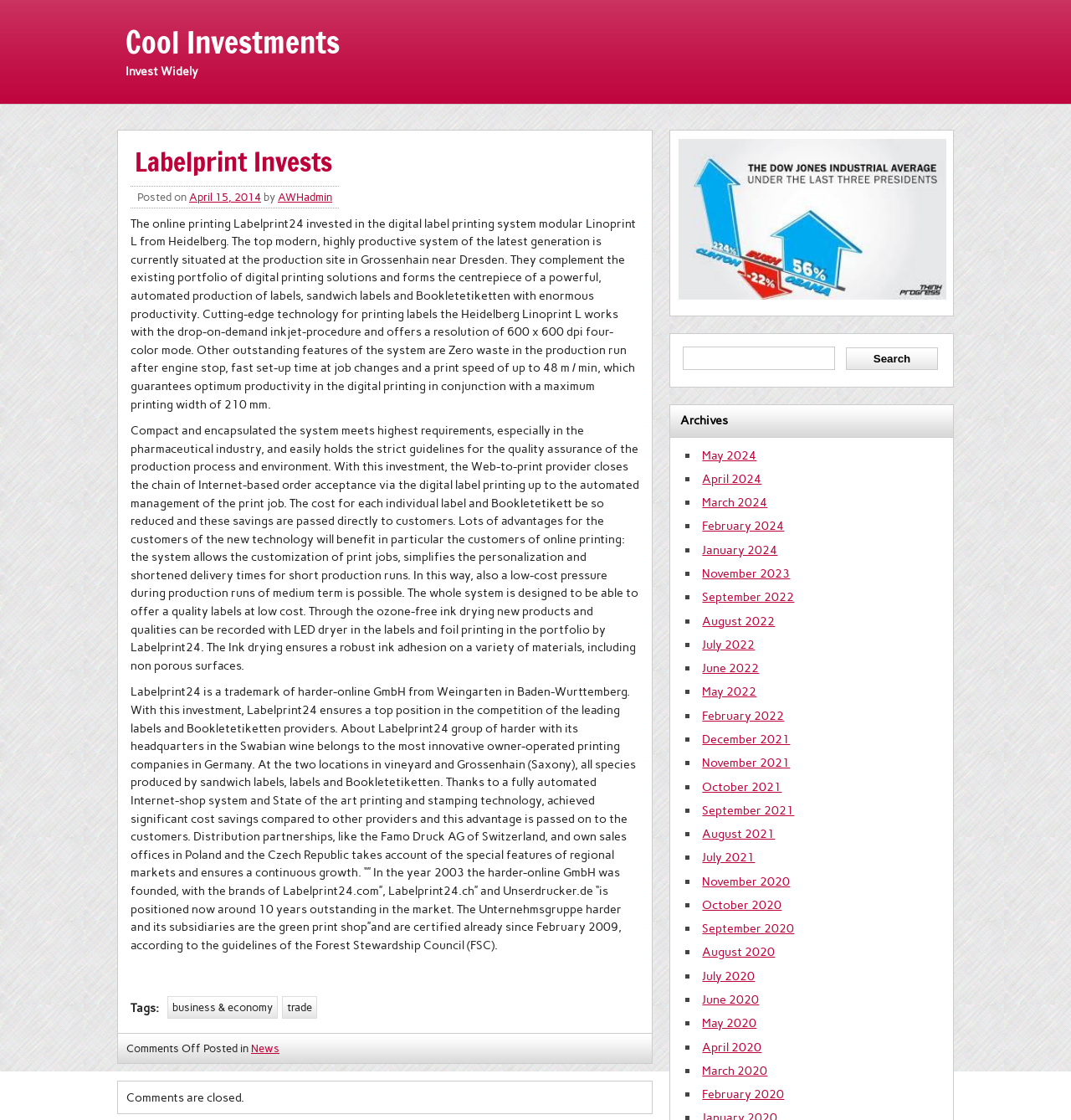What is the name of the digital label printing system?
Using the image, answer in one word or phrase.

Linoprint L